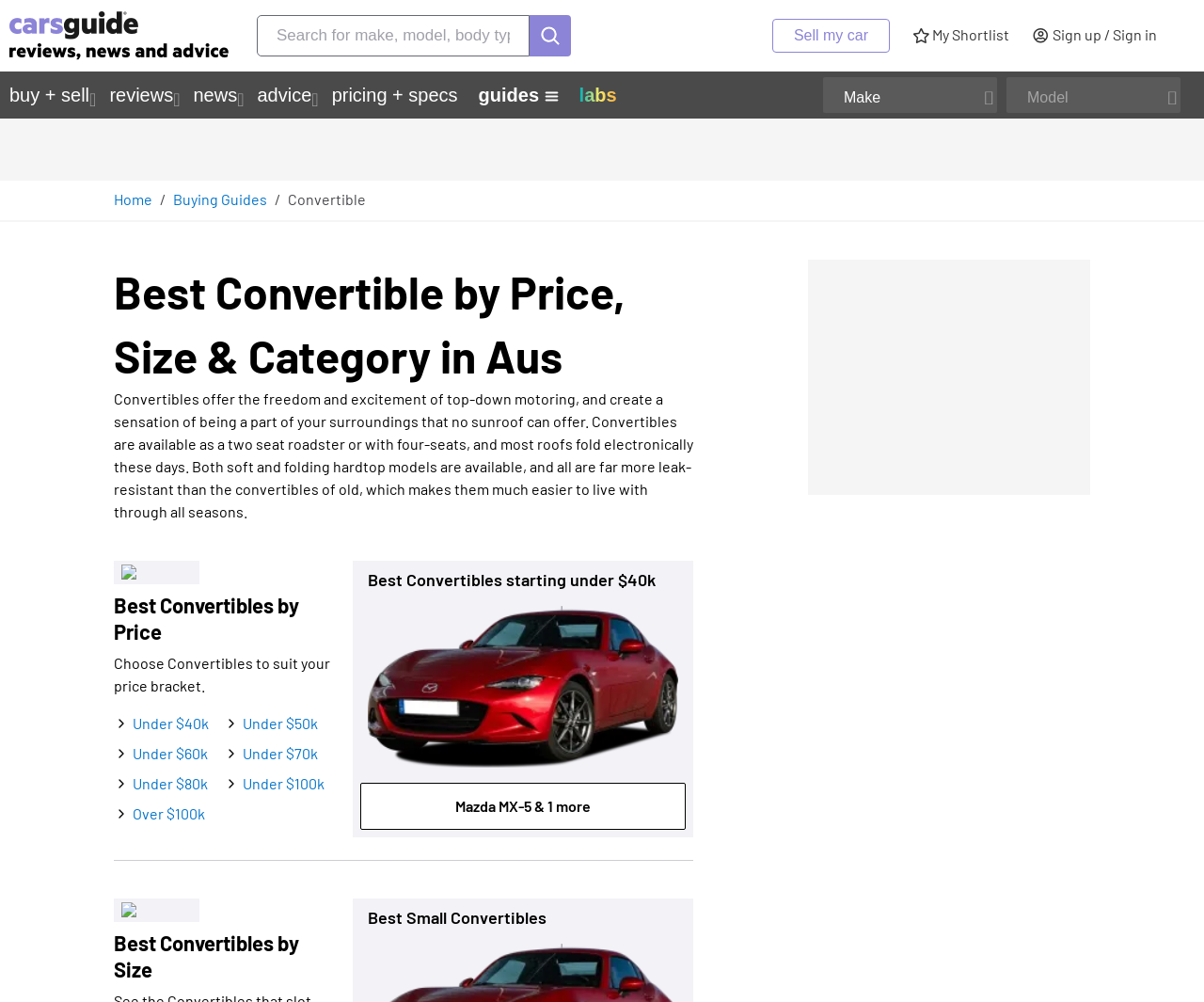Create a detailed summary of all the visual and textual information on the webpage.

This webpage is about convertibles, specifically ranking the best ones in Australia by price, size, and category. At the top left, there is a CarsGuide logo, accompanied by a search bar and several links, including "Sell my car", "My Shortlist", and "Sign up / Sign in". Below these links, there is a navigation menu with options like "buy + sell", "reviews", "news", and "advice".

On the left side of the page, there is a breadcrumb navigation showing the path "Home > Buying Guides > Convertible". Below this, there is a heading that reads "Best Convertible by Price, Size & Category in Aus", followed by a paragraph of text that describes the benefits of convertibles.

The main content of the page is divided into two sections: "Best Convertibles by Price" and "Best Convertibles by Size". The "Best Convertibles by Price" section has several links to different price ranges, from "Under $40k" to "Over $100k". Below these links, there is a section showcasing a specific convertible model, with an image and a link to more information.

The "Best Convertibles by Size" section is not fully populated, but it appears to have a similar structure to the "Best Convertibles by Price" section. There is a heading and a subheading, but no links or images are provided.

Throughout the page, there are several images, including the CarsGuide logo, which appears multiple times. There are also several textboxes, including a search bar and input fields for "Make" and "Model".